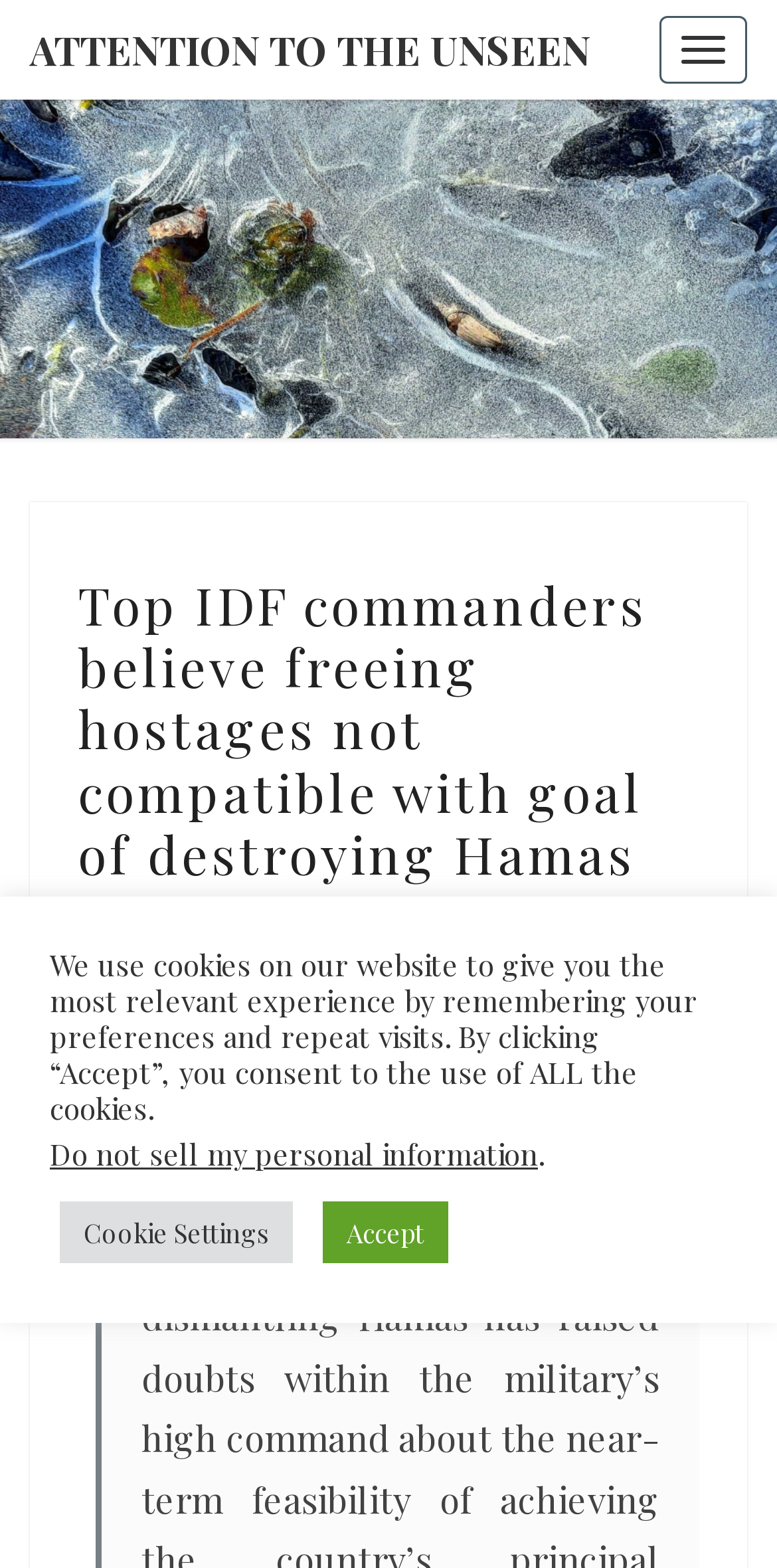Please find the bounding box coordinates of the element that must be clicked to perform the given instruction: "Toggle navigation". The coordinates should be four float numbers from 0 to 1, i.e., [left, top, right, bottom].

[0.849, 0.01, 0.962, 0.053]